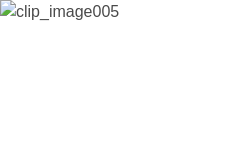What is the purpose of the image?
Please provide a comprehensive and detailed answer to the question.

The caption suggests that the image is meant to illustrate the advantages and versatility of having multiple displays, which implies that the purpose of the image is to showcase the benefits of using multiple monitors.